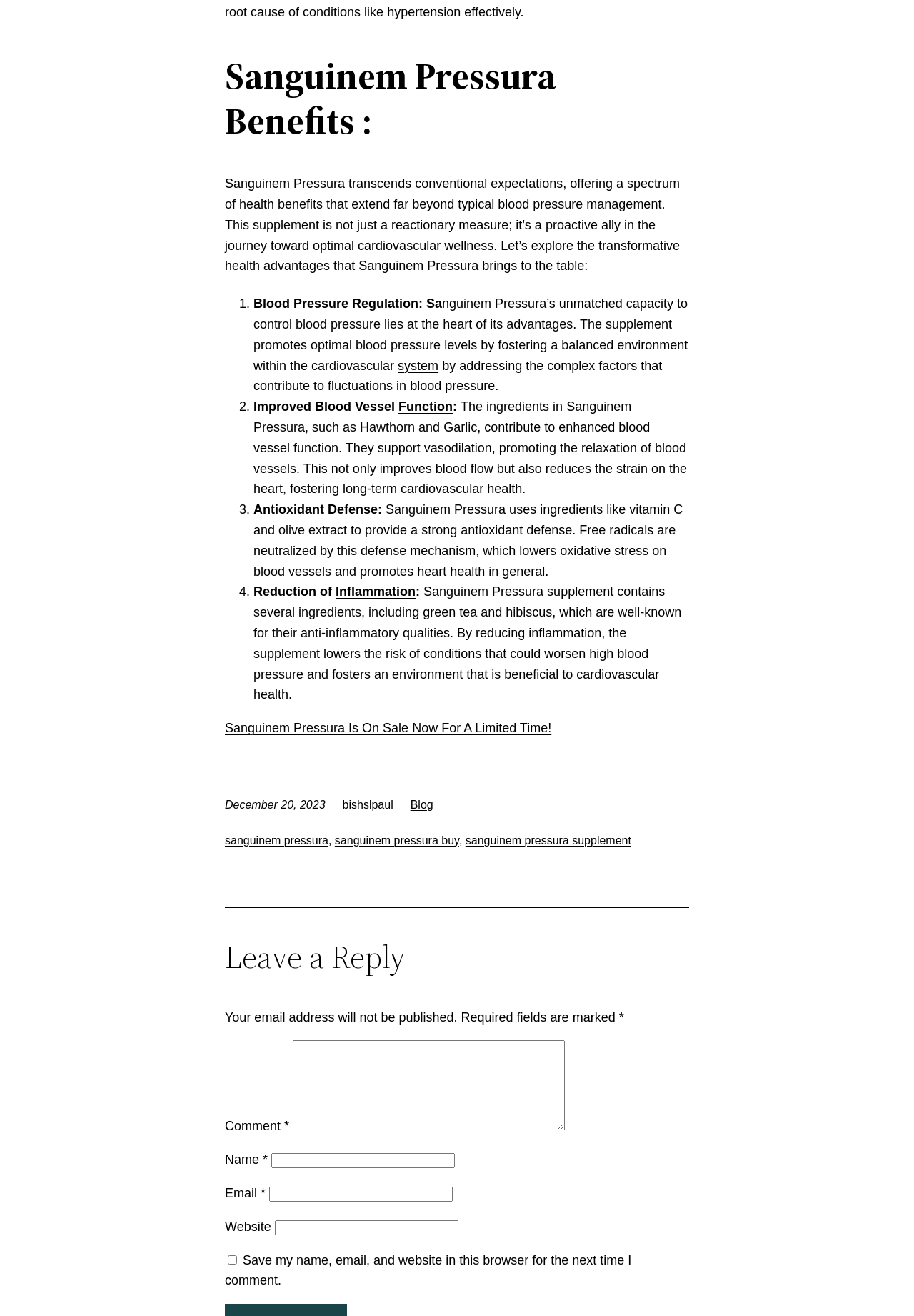Determine the bounding box coordinates for the area that should be clicked to carry out the following instruction: "Click on 'Sanguinem Pressura Is On Sale Now For A Limited Time!' link".

[0.246, 0.548, 0.603, 0.559]